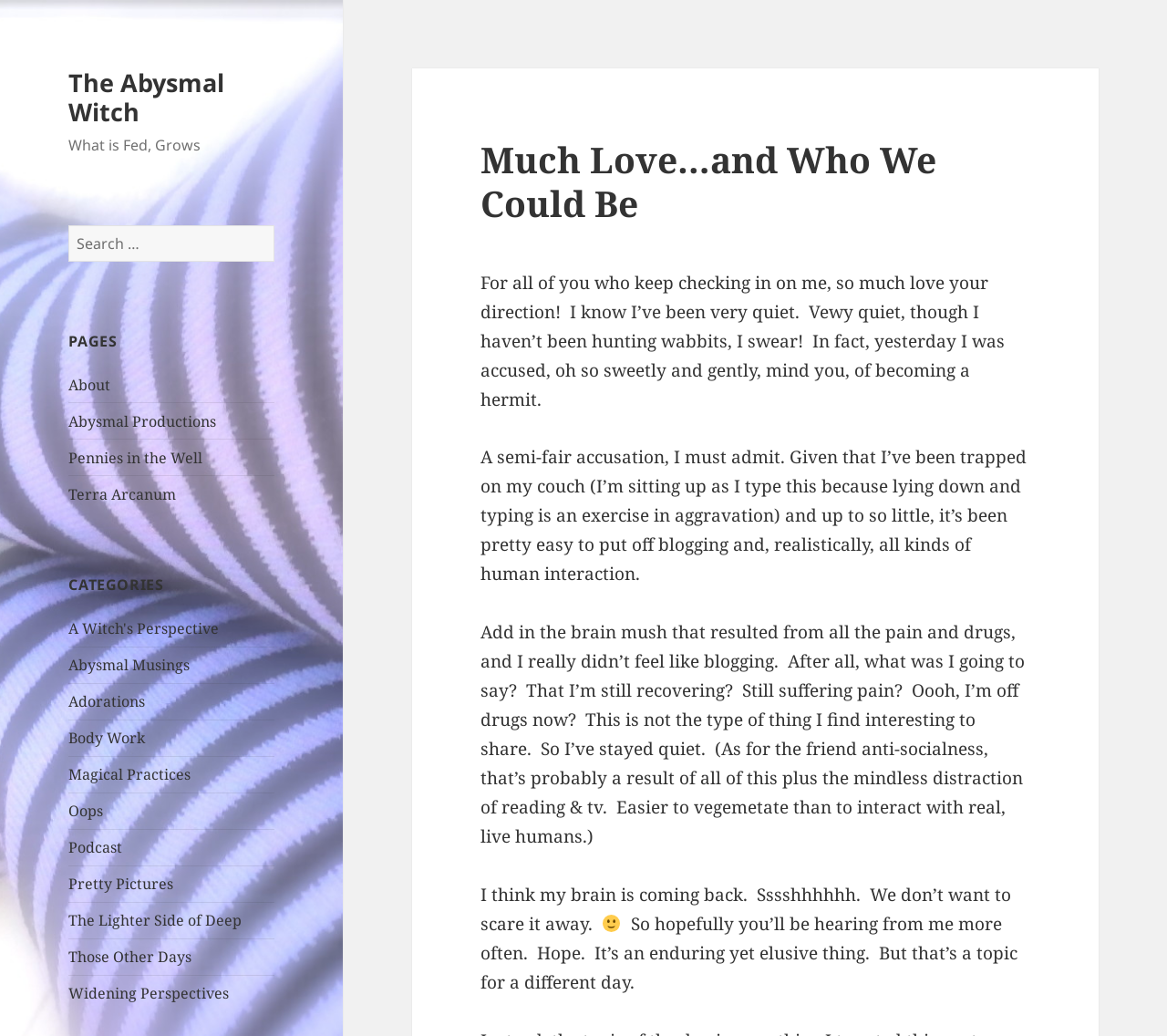What is the author's current physical state?
Answer with a single word or short phrase according to what you see in the image.

Recovering